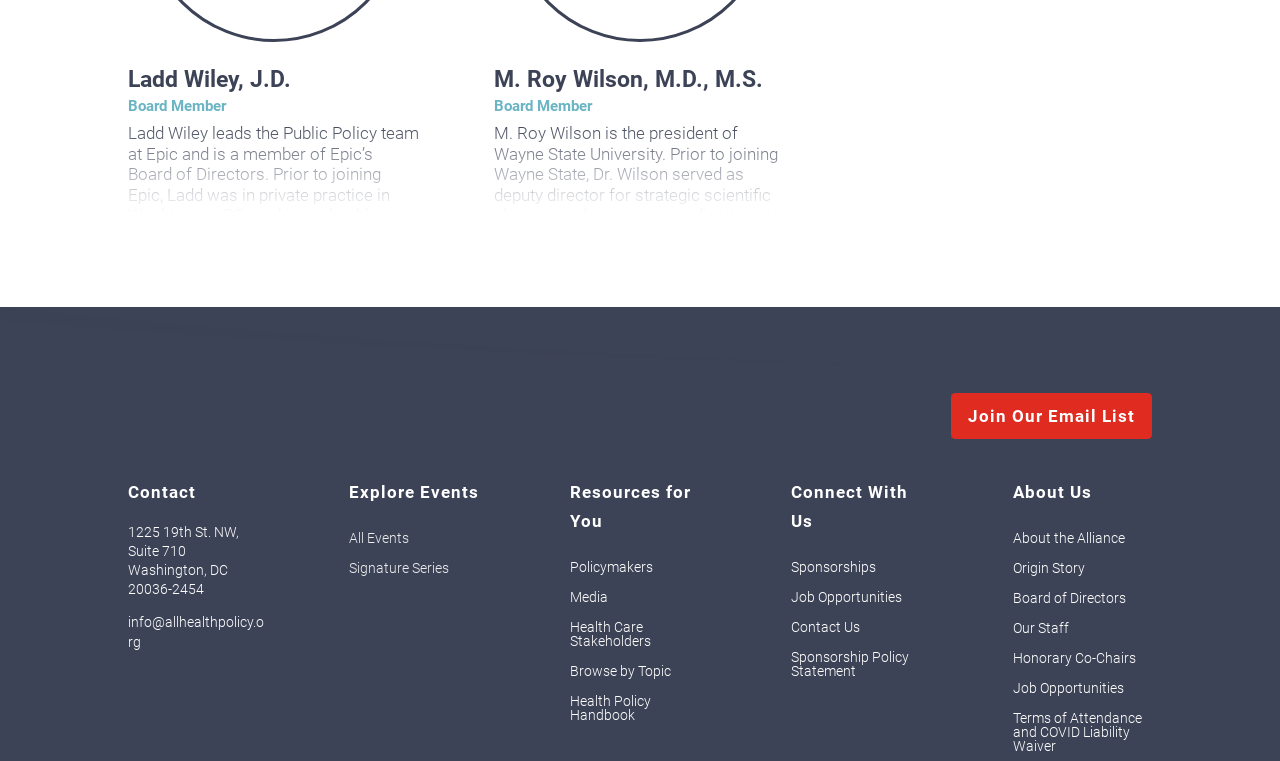Please identify the bounding box coordinates of the element's region that should be clicked to execute the following instruction: "Contact the organization". The bounding box coordinates must be four float numbers between 0 and 1, i.e., [left, top, right, bottom].

[0.1, 0.628, 0.153, 0.666]